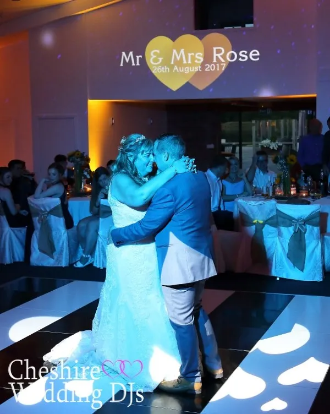What is the shape of the projection on the backdrop?
We need a detailed and exhaustive answer to the question. Please elaborate.

The caption describes the backdrop as displaying a 'heart-shaped projection along with their names and wedding date', which implies that the shape of the projection is heart-shaped.